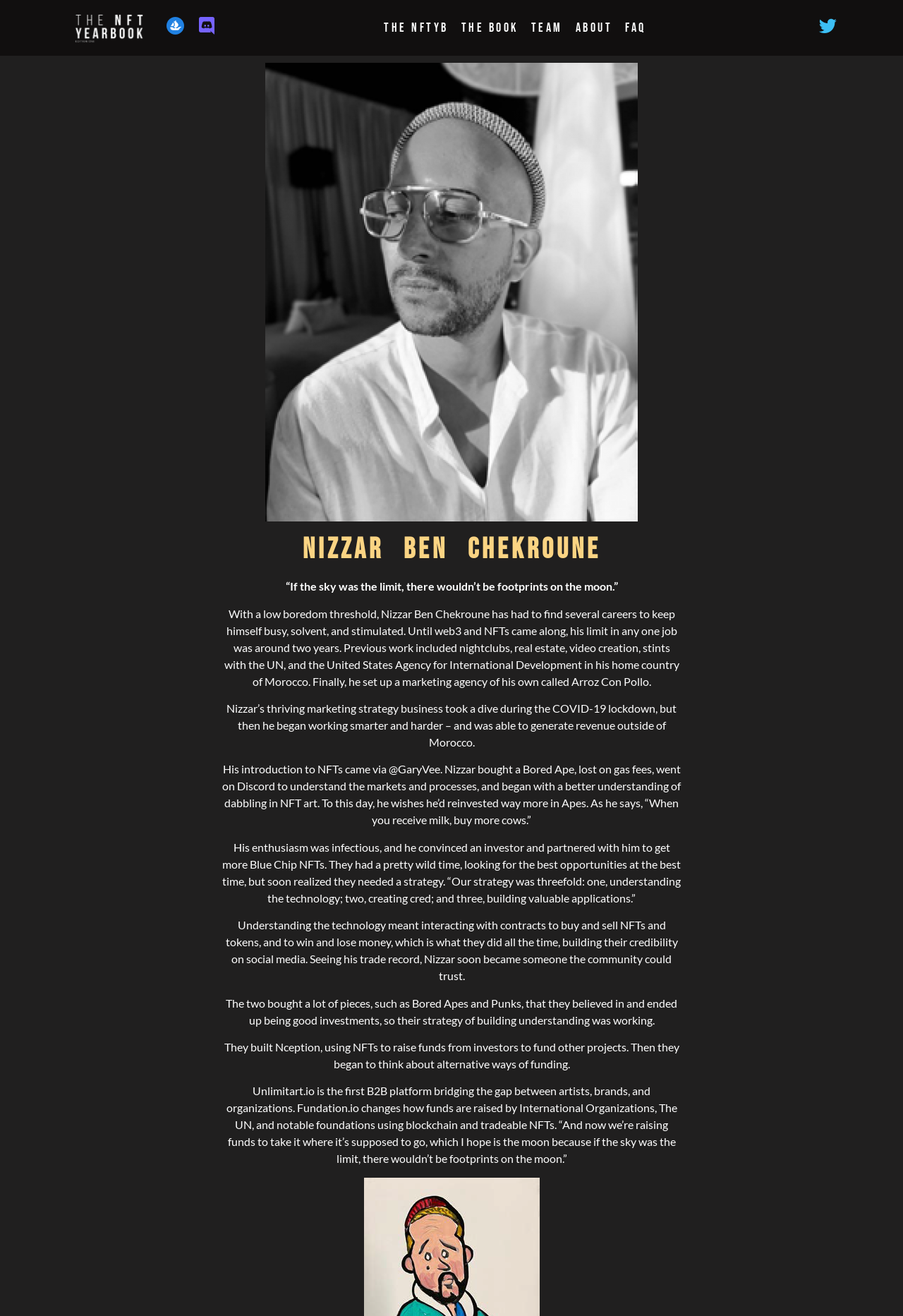What inspired Nizzar to get into NFTs?
Please provide a comprehensive answer based on the contents of the image.

According to the webpage, Nizzar's introduction to NFTs came via @GaryVee, which inspired him to buy a Bored Ape and eventually get into the NFT market.